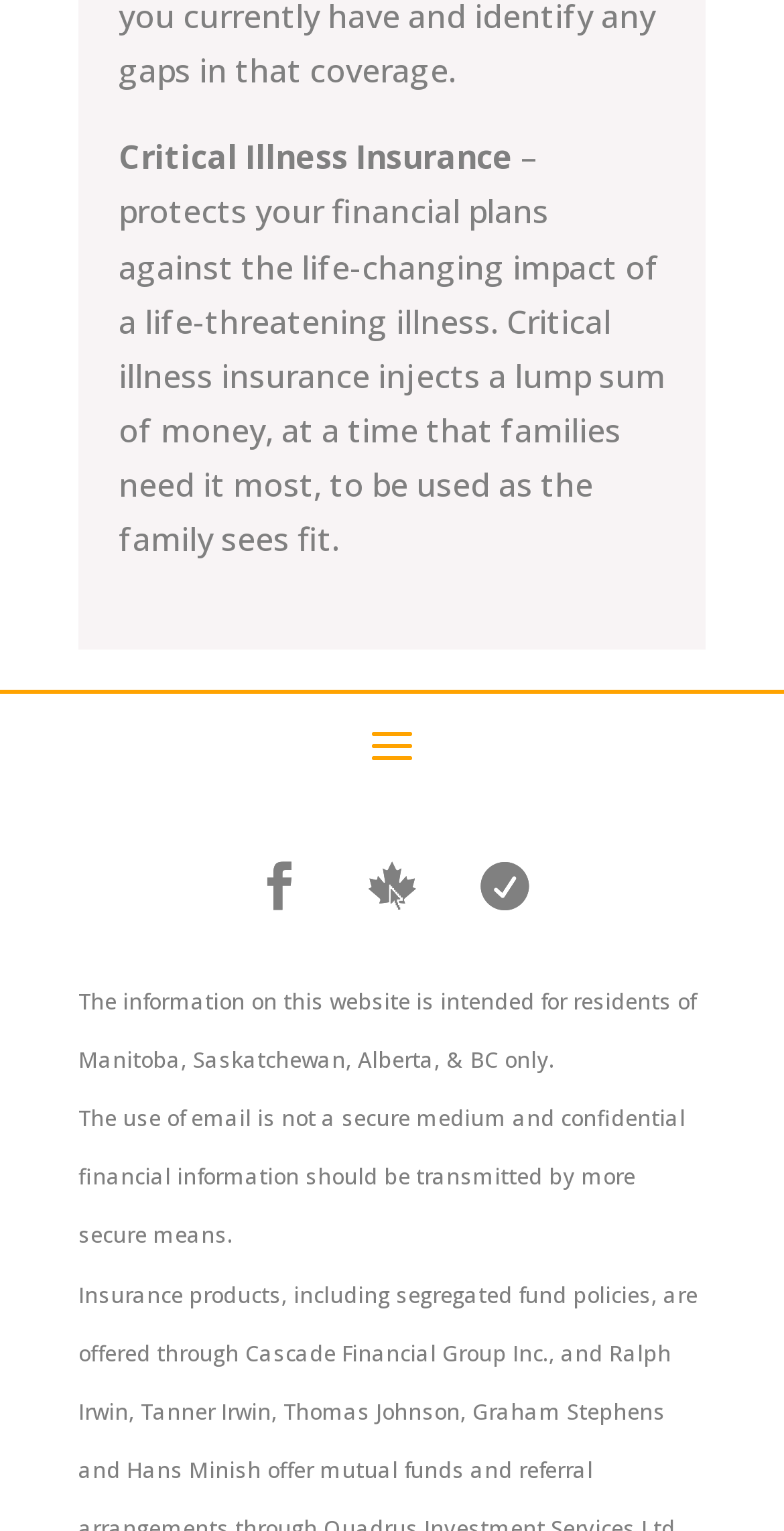How many links are present on the webpage?
Based on the image, answer the question in a detailed manner.

There are three link elements present on the webpage, which can be identified by their OCR text: '', 'Websites.ca Directory', and 'Bonified'. These links are likely navigation elements or references to other websites.